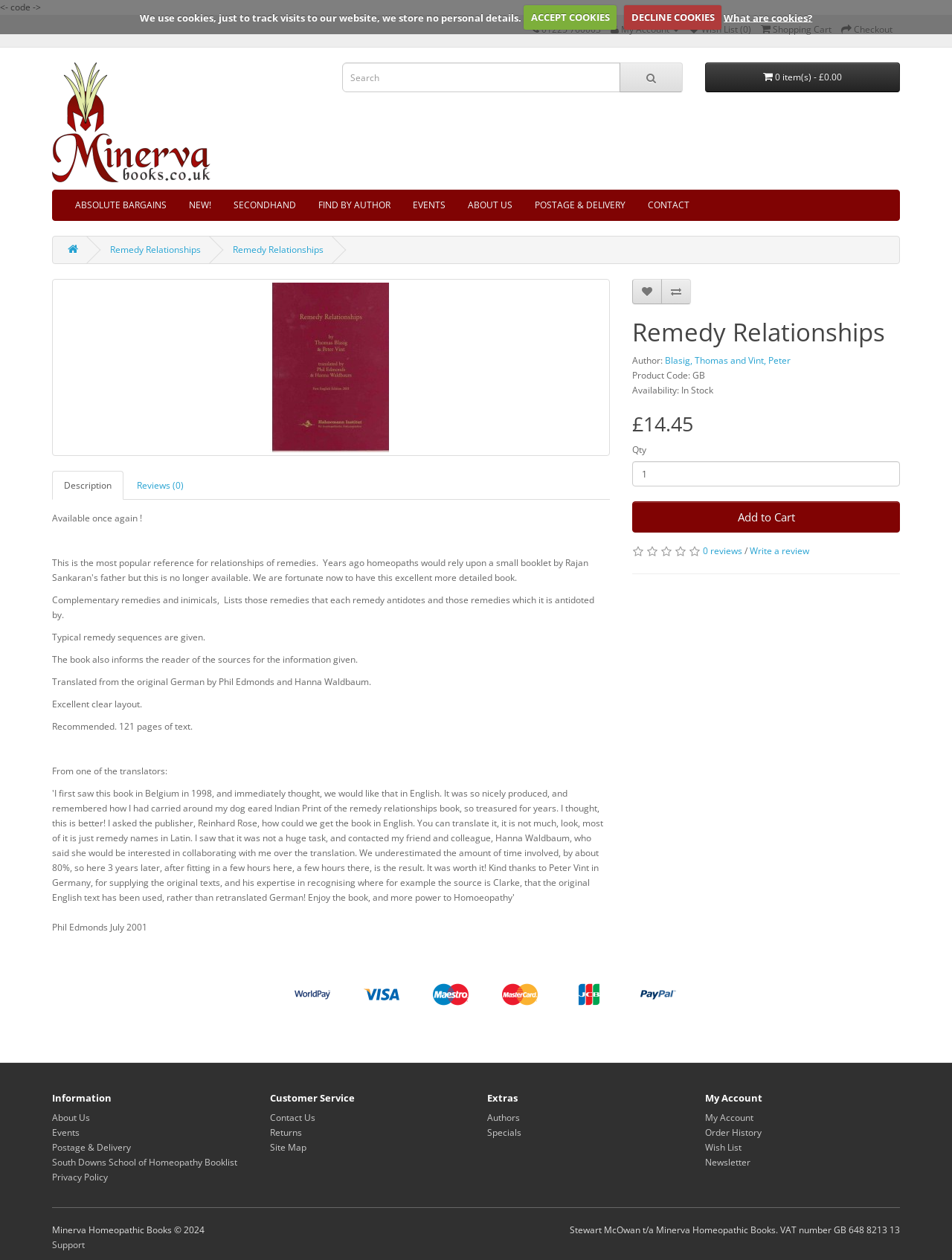Please predict the bounding box coordinates of the element's region where a click is necessary to complete the following instruction: "Search for a book". The coordinates should be represented by four float numbers between 0 and 1, i.e., [left, top, right, bottom].

[0.359, 0.05, 0.651, 0.073]